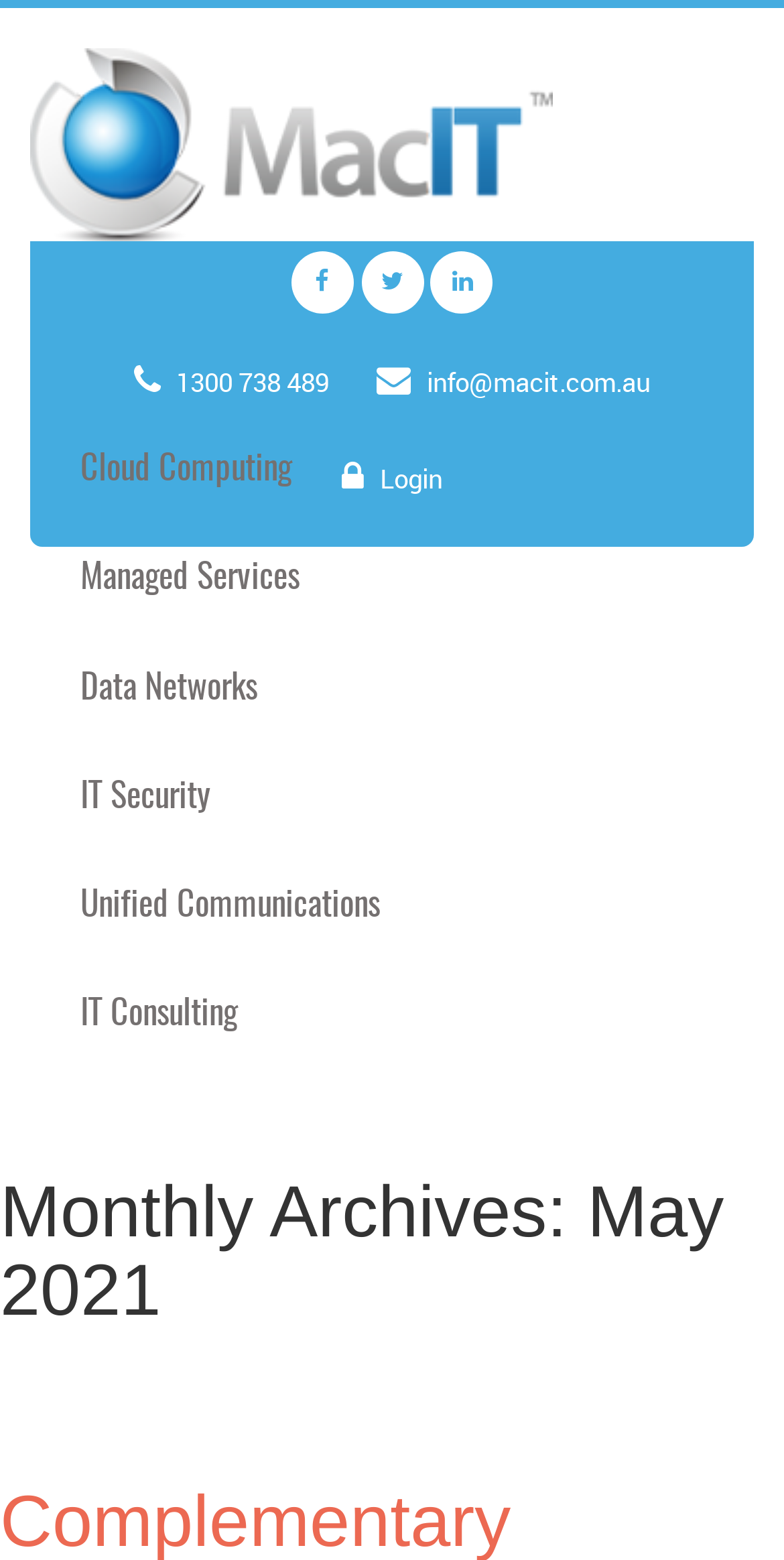Summarize the webpage with a detailed and informative caption.

The webpage appears to be a company's homepage, with the title "May, 2021 |" at the top. On the top-left corner, there is a link "Macit" accompanied by an image with the same name. Below the title, there are three social media links, represented by icons, positioned horizontally.

To the right of the social media links, there is a section with a complementary role, containing three elements. The first is a static text displaying the numbers "1300 738 489". Below it, there is a link to the company's email address "info@macit.com.au". Next to the email link, there is a static text "Login".

On the left side of the page, there is a vertical menu with six links: "Cloud Computing", "Managed Services", "Data Networks", "IT Security", "Unified Communications", and "IT Consulting". These links are stacked on top of each other, taking up most of the left side of the page.

At the bottom of the page, there is a header section with a heading "Monthly Archives: May 2021", which suggests that the page may be an archive of posts or articles from May 2021.